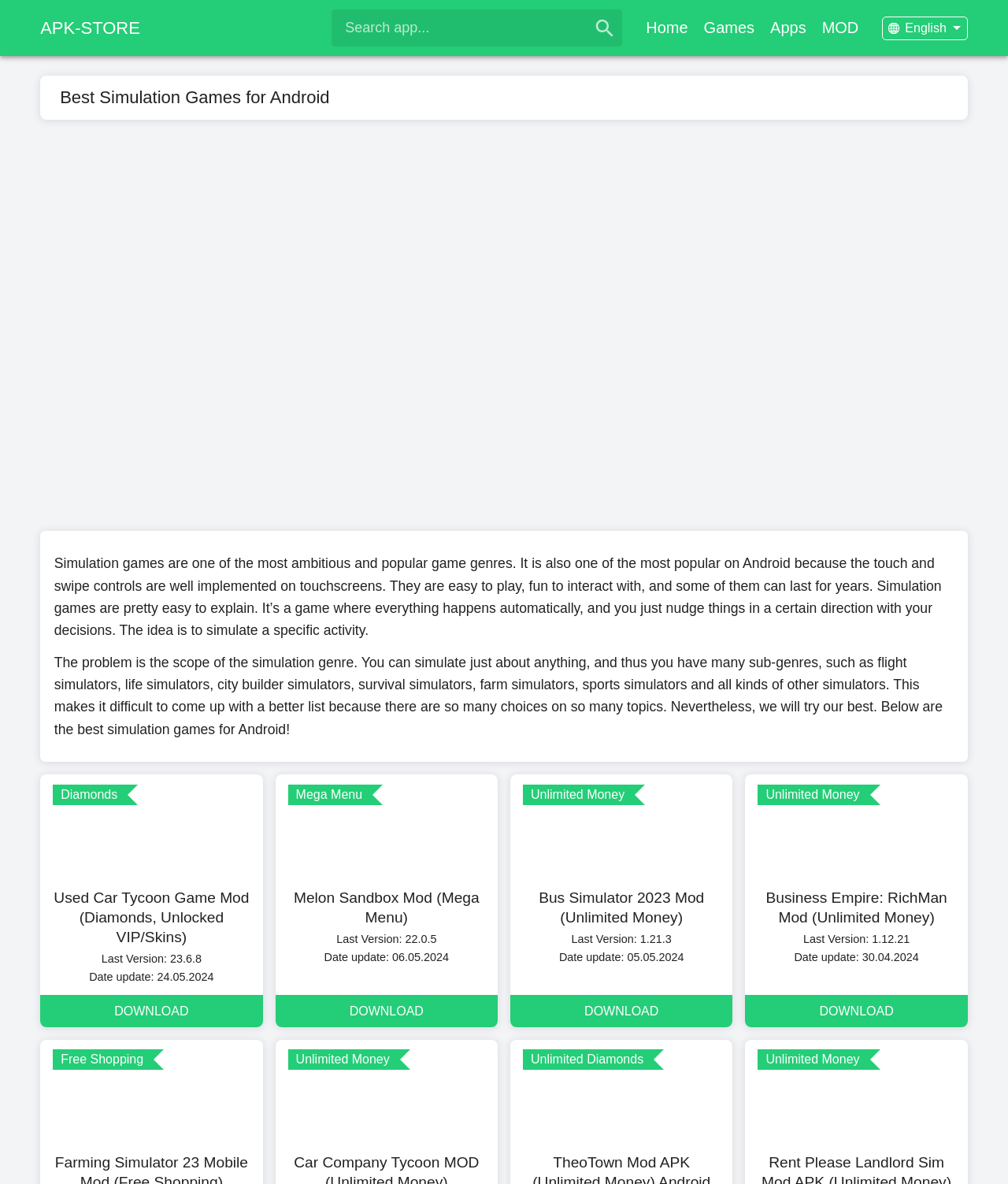Indicate the bounding box coordinates of the element that needs to be clicked to satisfy the following instruction: "Click on APK-STORE". The coordinates should be four float numbers between 0 and 1, i.e., [left, top, right, bottom].

[0.04, 0.015, 0.139, 0.032]